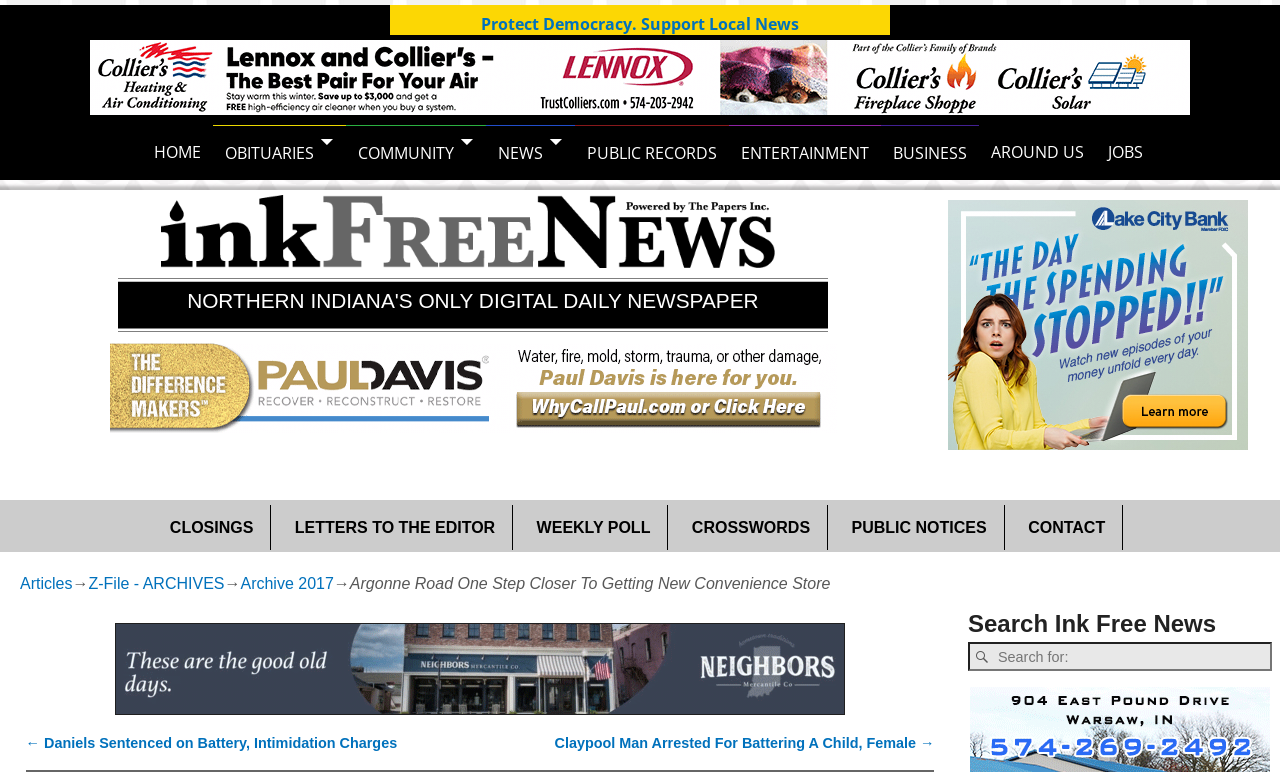Give a short answer to this question using one word or a phrase:
What is the topic of the current news article?

Argonne Road convenience store